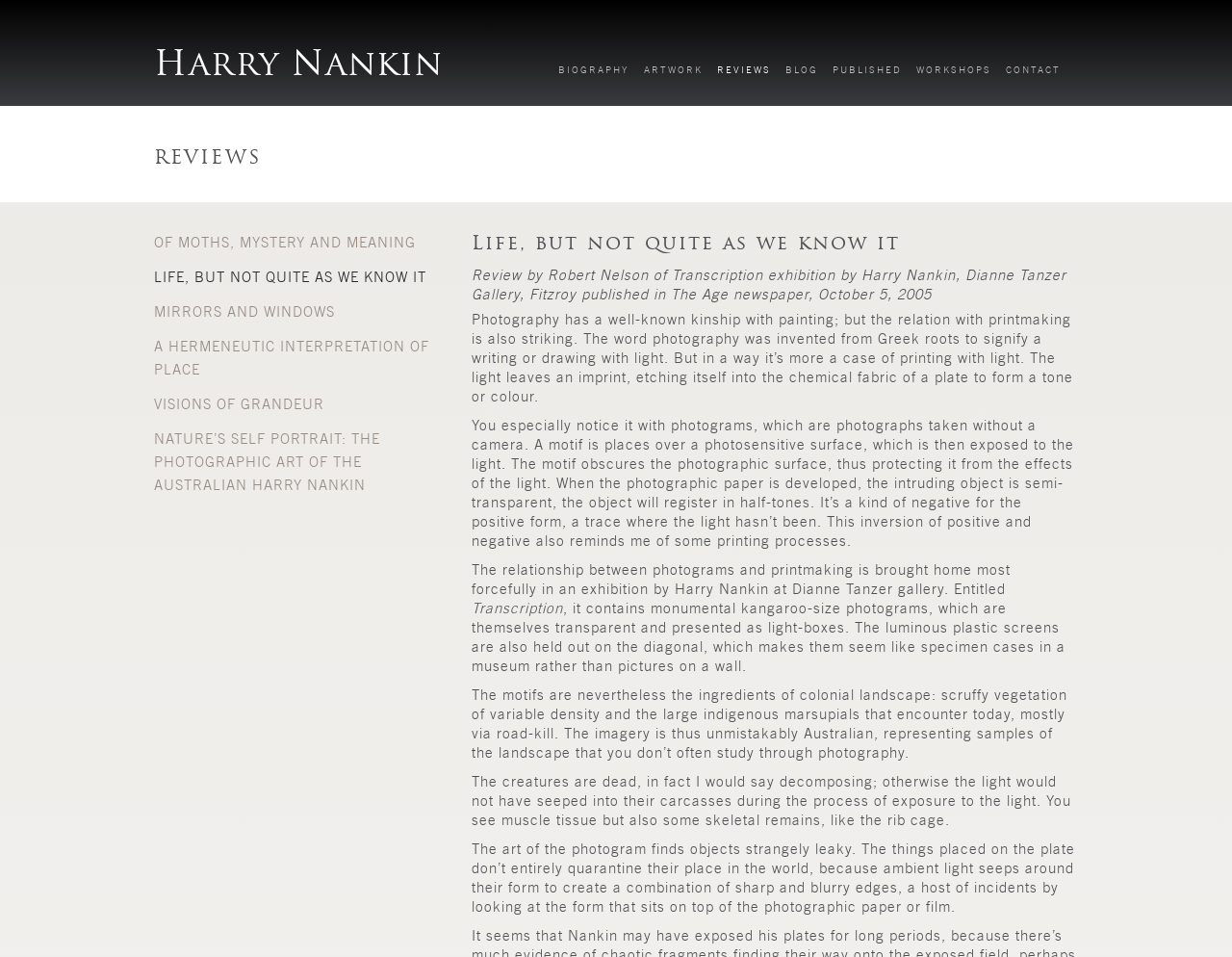Find the bounding box coordinates corresponding to the UI element with the description: "Visions of grandeur". The coordinates should be formatted as [left, top, right, bottom], with values as floats between 0 and 1.

[0.125, 0.413, 0.263, 0.431]